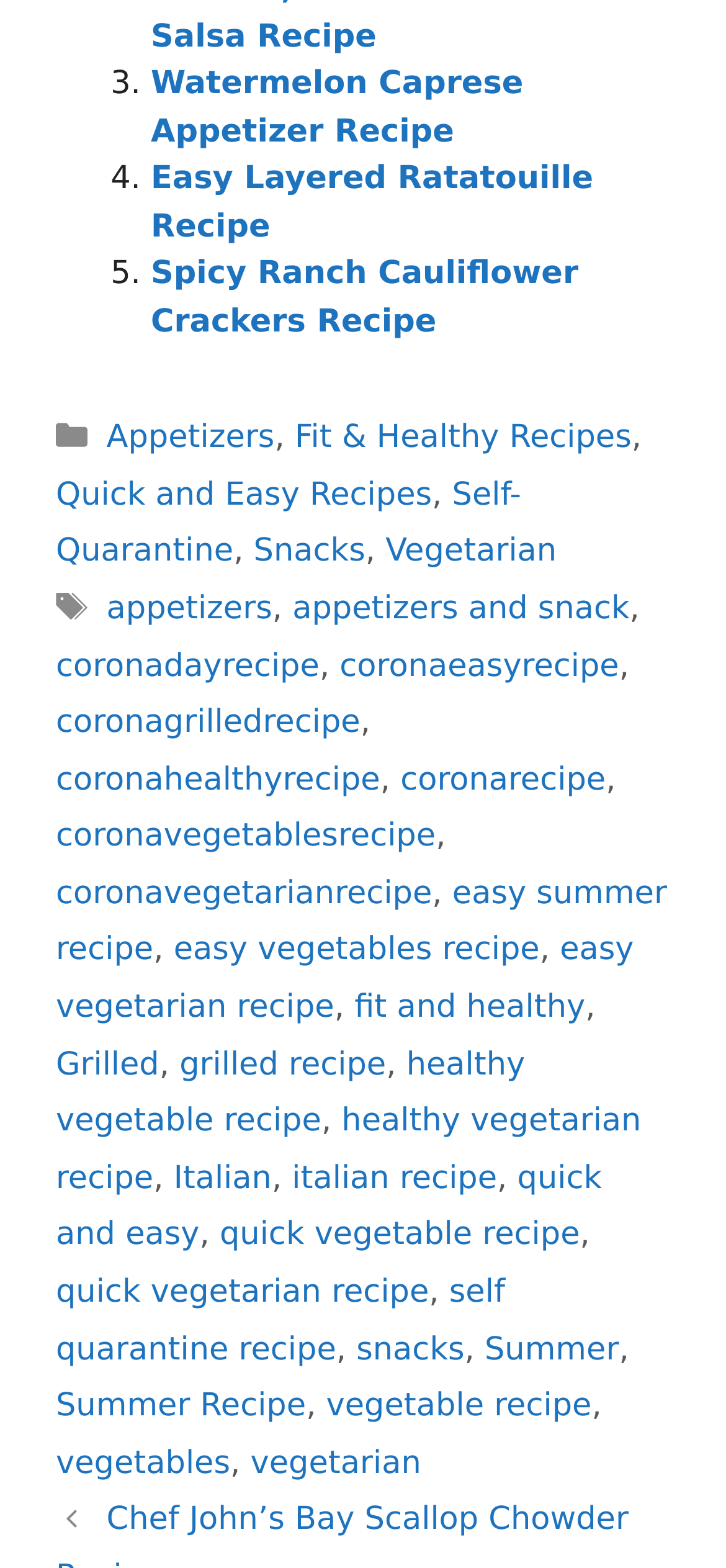Pinpoint the bounding box coordinates of the clickable element needed to complete the instruction: "Click on Watermelon Caprese Appetizer Recipe". The coordinates should be provided as four float numbers between 0 and 1: [left, top, right, bottom].

[0.208, 0.042, 0.721, 0.096]